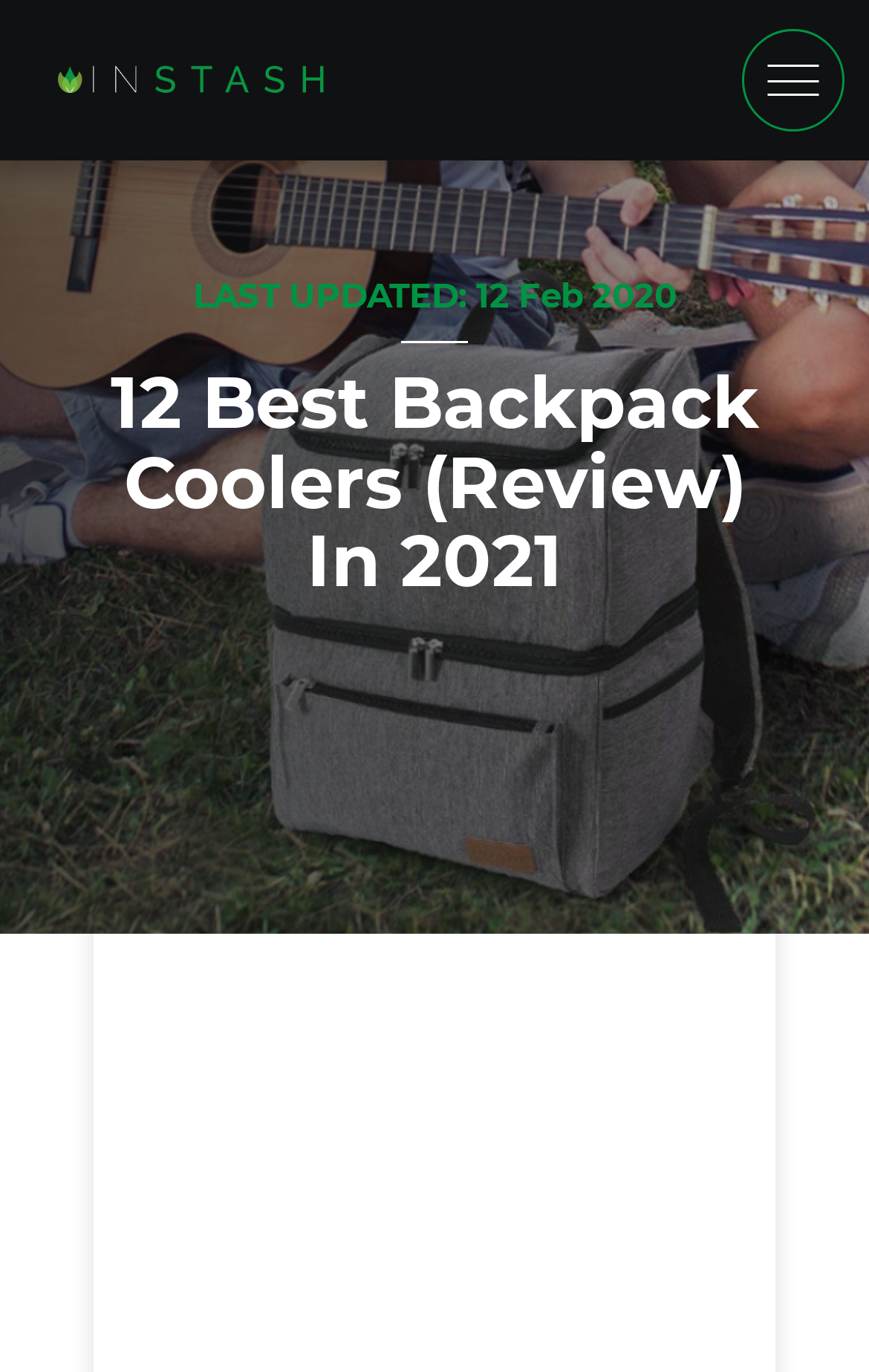Describe the webpage meticulously, covering all significant aspects.

The webpage appears to be a review article about backpack coolers. At the top, there is a link and an image, likely a logo or a banner, positioned on the left side of the page. Below this, there is a section indicating when the article was last updated, with the text "LAST UPDATED:" followed by the date "12 Feb 2020" on the right side.

The main content of the page is headed by a title "12 Best Backpack Coolers (Review) In 2021", which is centered near the top of the page. Below this title, there are three images of different backpack coolers, arranged horizontally across the page. The first image is of the "Coleman C003 Soft Backpack Cooler", positioned on the left side, followed by the "Kaggru Insulated Backpack Cooler" in the middle, and the "IceMule Classic Insulated Backpack Cooler" on the right side.

Each image is accompanied by a brief text description, positioned below the corresponding image, providing the name of the backpack cooler. The text descriptions are aligned with their respective images, with the first one on the left, the second in the middle, and the third on the right side of the page.